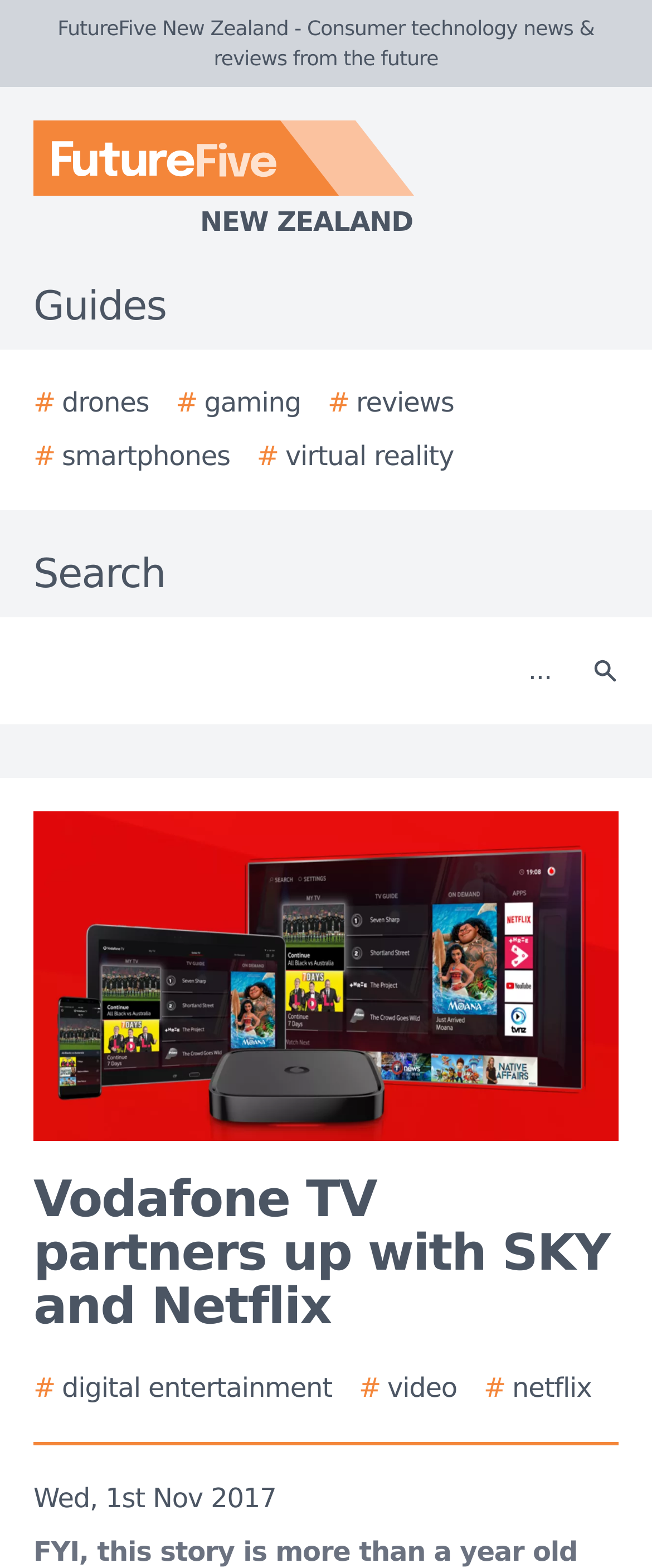Kindly determine the bounding box coordinates of the area that needs to be clicked to fulfill this instruction: "Click the FutureFive New Zealand logo".

[0.0, 0.077, 0.923, 0.155]